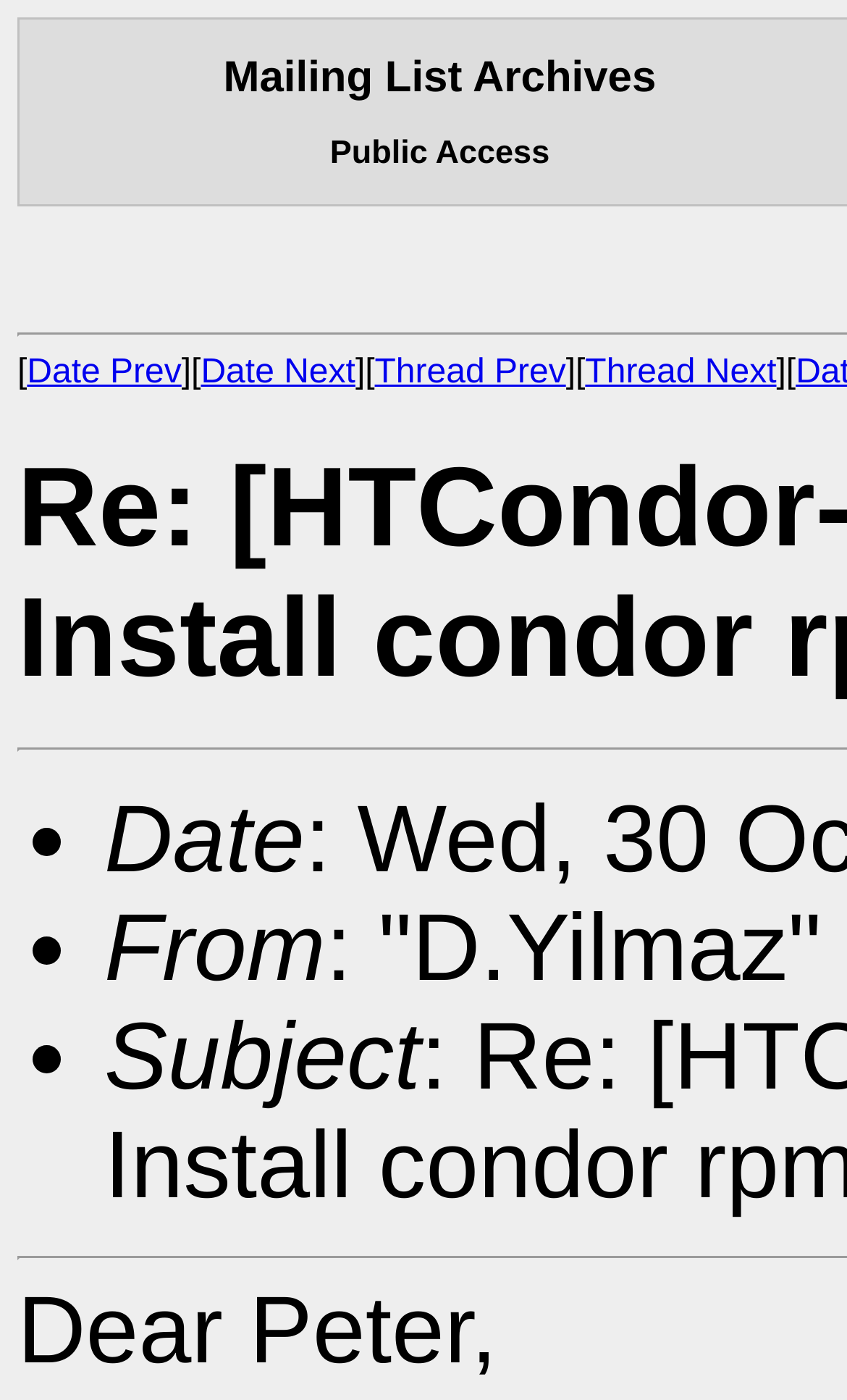Answer this question in one word or a short phrase: What is the category of the email thread?

HTCondor-users